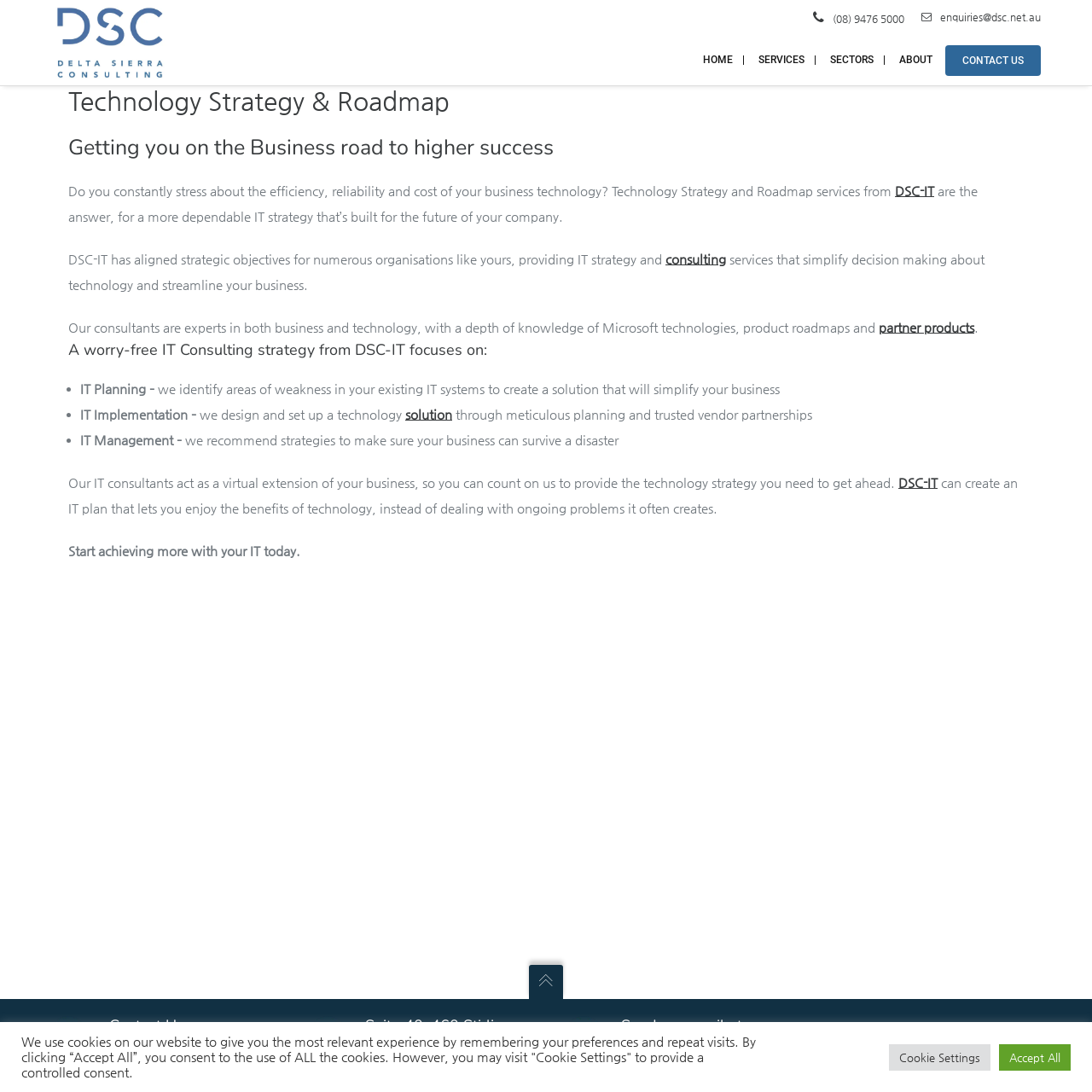What is the focus of DSC-IT's technology strategy?
Your answer should be a single word or phrase derived from the screenshot.

Business road to higher success